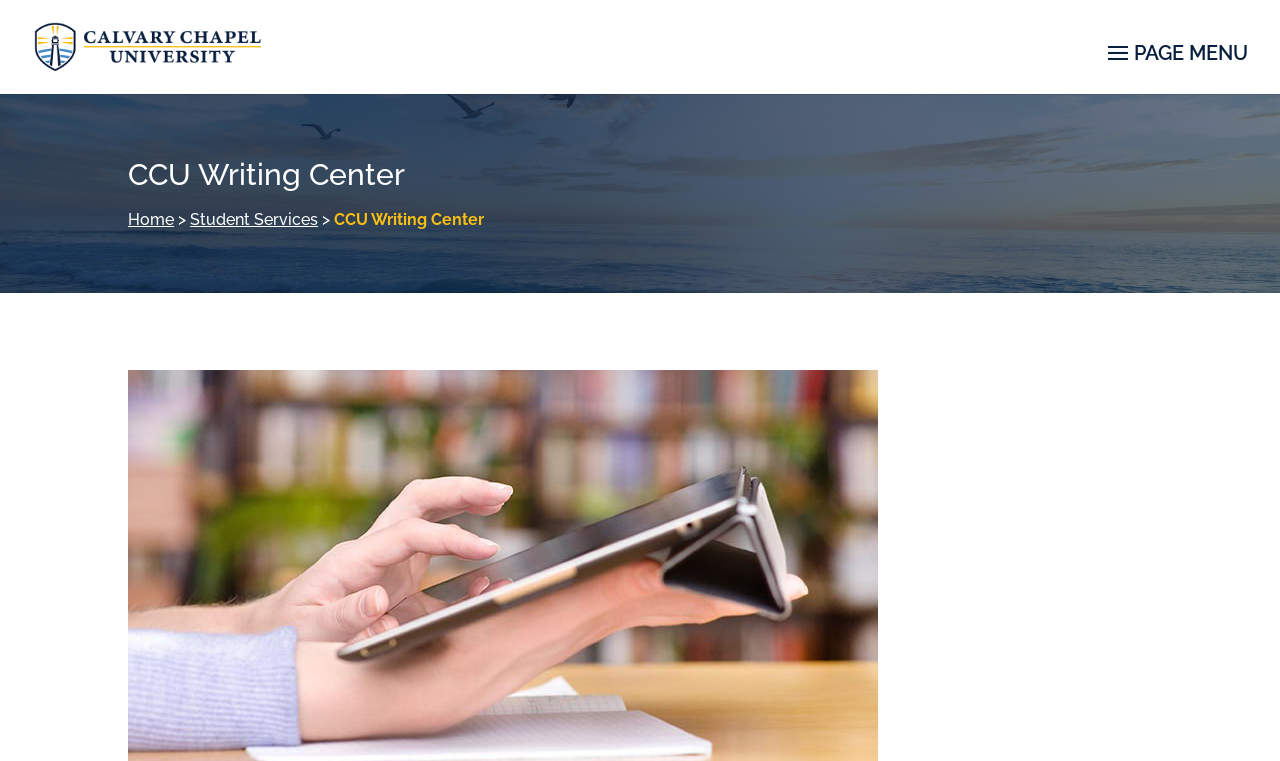Identify the main heading from the webpage and provide its text content.

CCU Writing Center